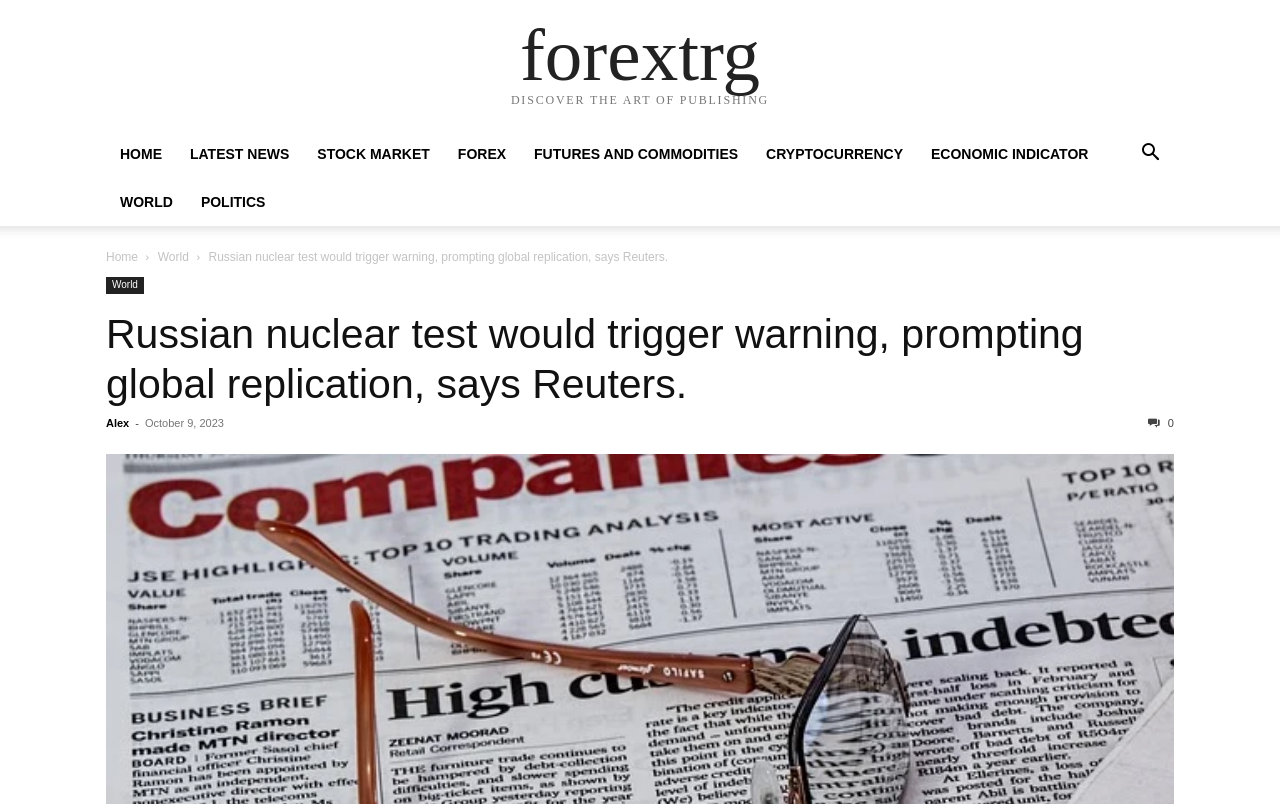What is the topic of the main article?
Please ensure your answer is as detailed and informative as possible.

I determined the topic of the main article by reading the StaticText element with the text 'Russian nuclear test would trigger warning, prompting global replication, says Reuters.' which is prominently displayed on the webpage.